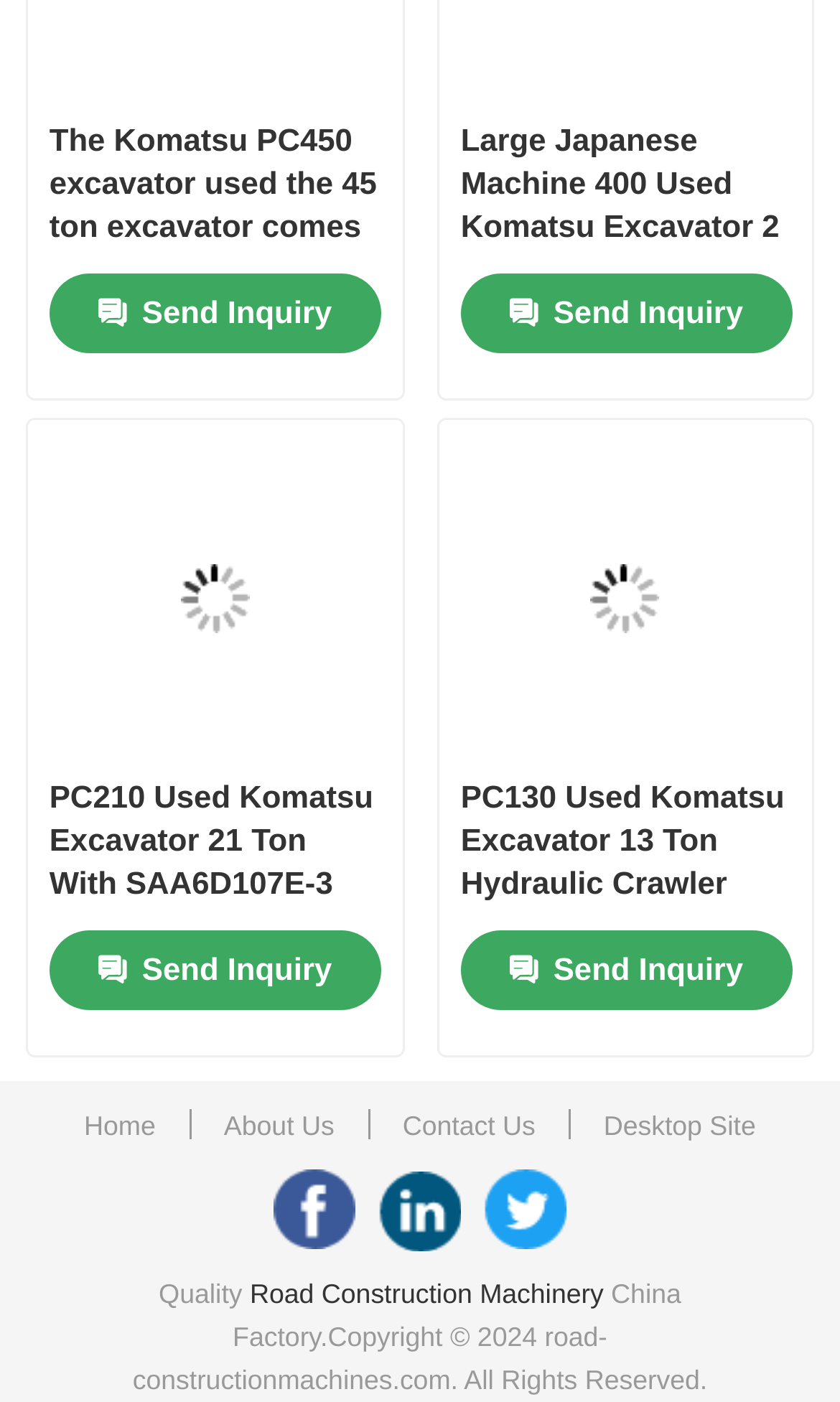How many images are displayed on the page?
Please provide a comprehensive and detailed answer to the question.

I counted the number of images displayed on the page, which are the images of PC210 Used Komatsu Excavator and PC130 Used Komatsu Excavator. There are 2 images in total.